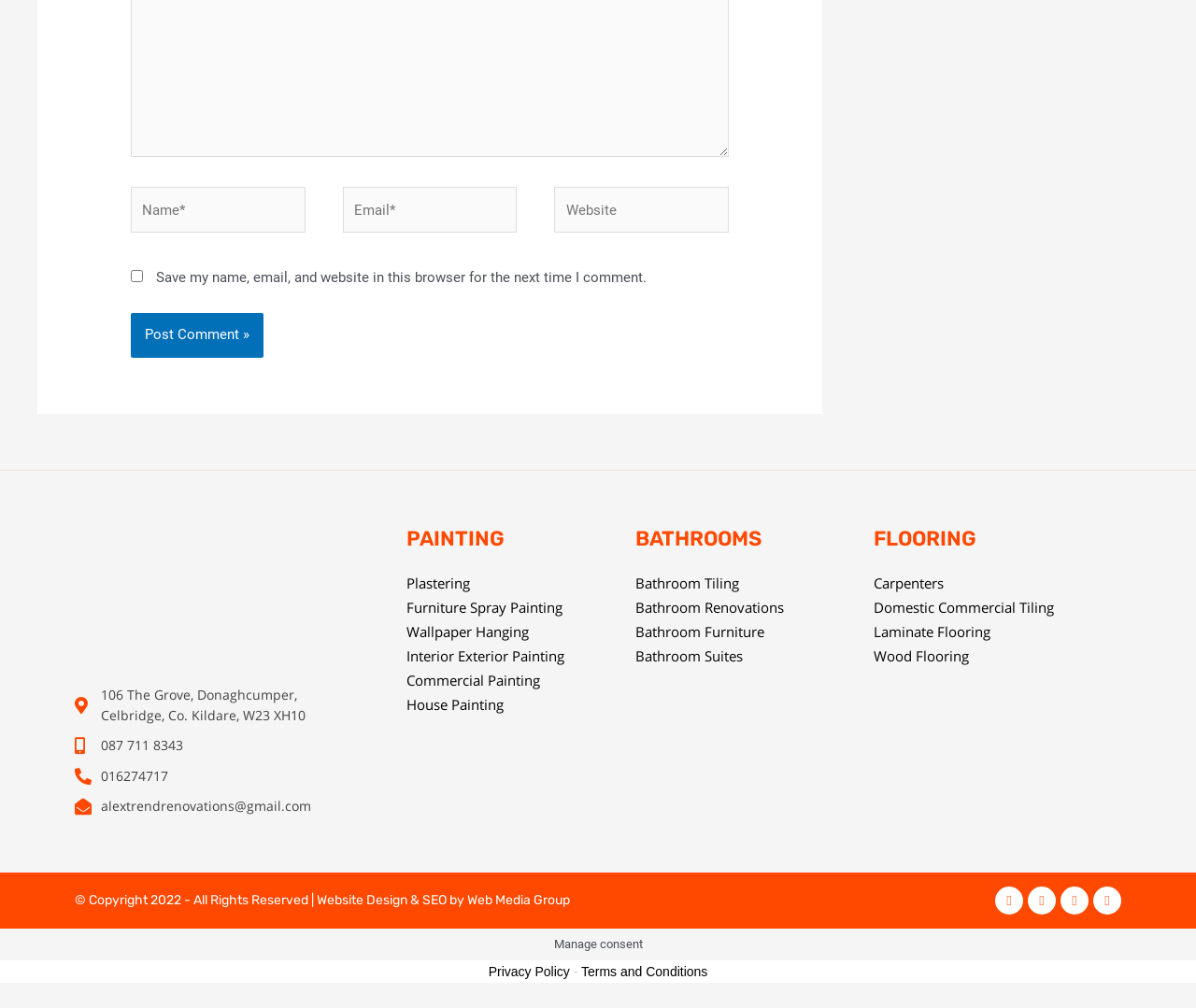Provide a one-word or short-phrase answer to the question:
What is the company's address?

106 The Grove, Donaghcumper, Celbridge, Co. Kildare, W23 XH10